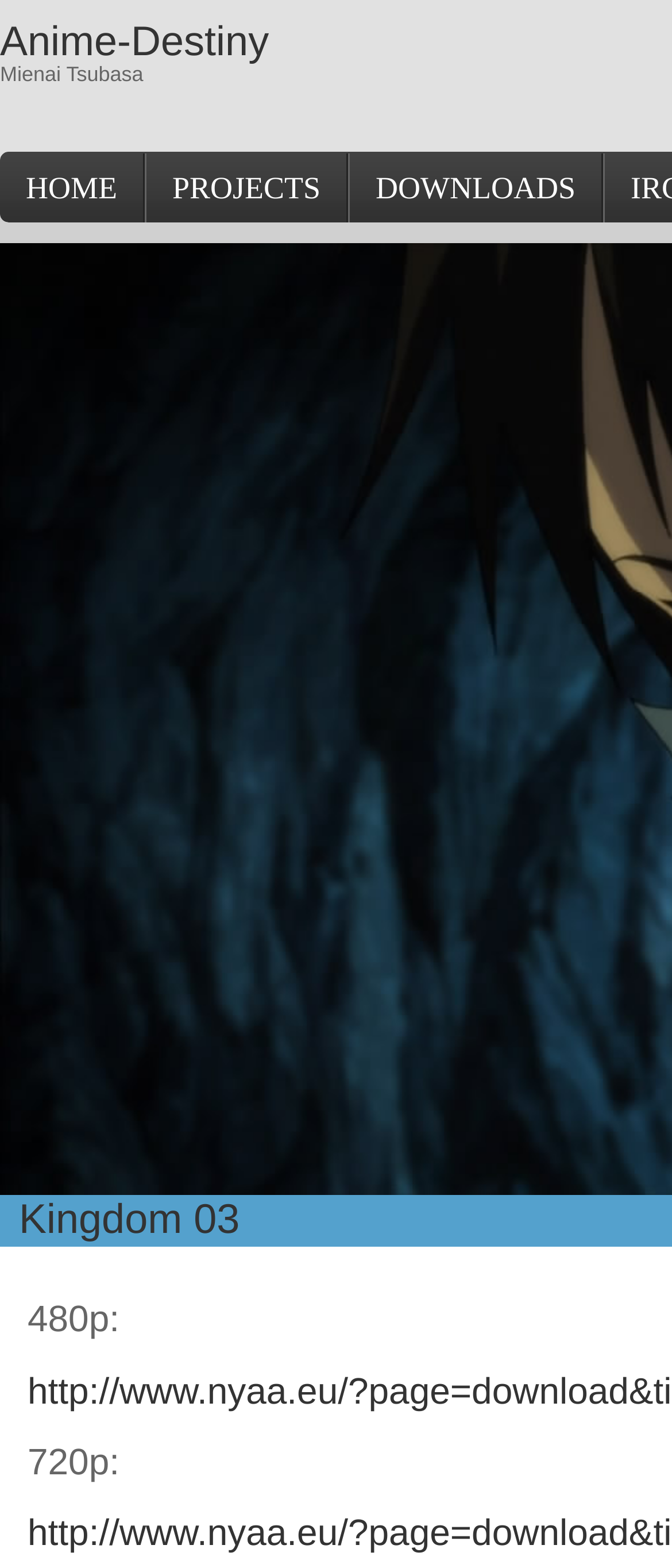Explain the webpage in detail.

The webpage is titled "Kingdom 03 « Anime-Destiny" and appears to be a webpage about an anime series. At the top left corner, there is a link to "Anime-Destiny", which is likely the website's logo or homepage link. Next to it, there is a static text "Mienai Tsubasa", which might be the title of the anime series or a related tagline.

Below these elements, there is a navigation menu consisting of three links: "HOME", "PROJECTS", and "DOWNLOADS", which are evenly spaced and aligned horizontally. The "HOME" link is at the left, followed by "PROJECTS" in the middle, and "DOWNLOADS" at the right.

Further down the page, there is a link to "Kingdom 03", which is likely a specific episode or chapter of the anime series. Below this link, there are two static text elements, "480p:" and "720p:", which are likely video quality options or download links for the anime episode. The "480p:" text is positioned above the "720p:" text, indicating that they are related options.